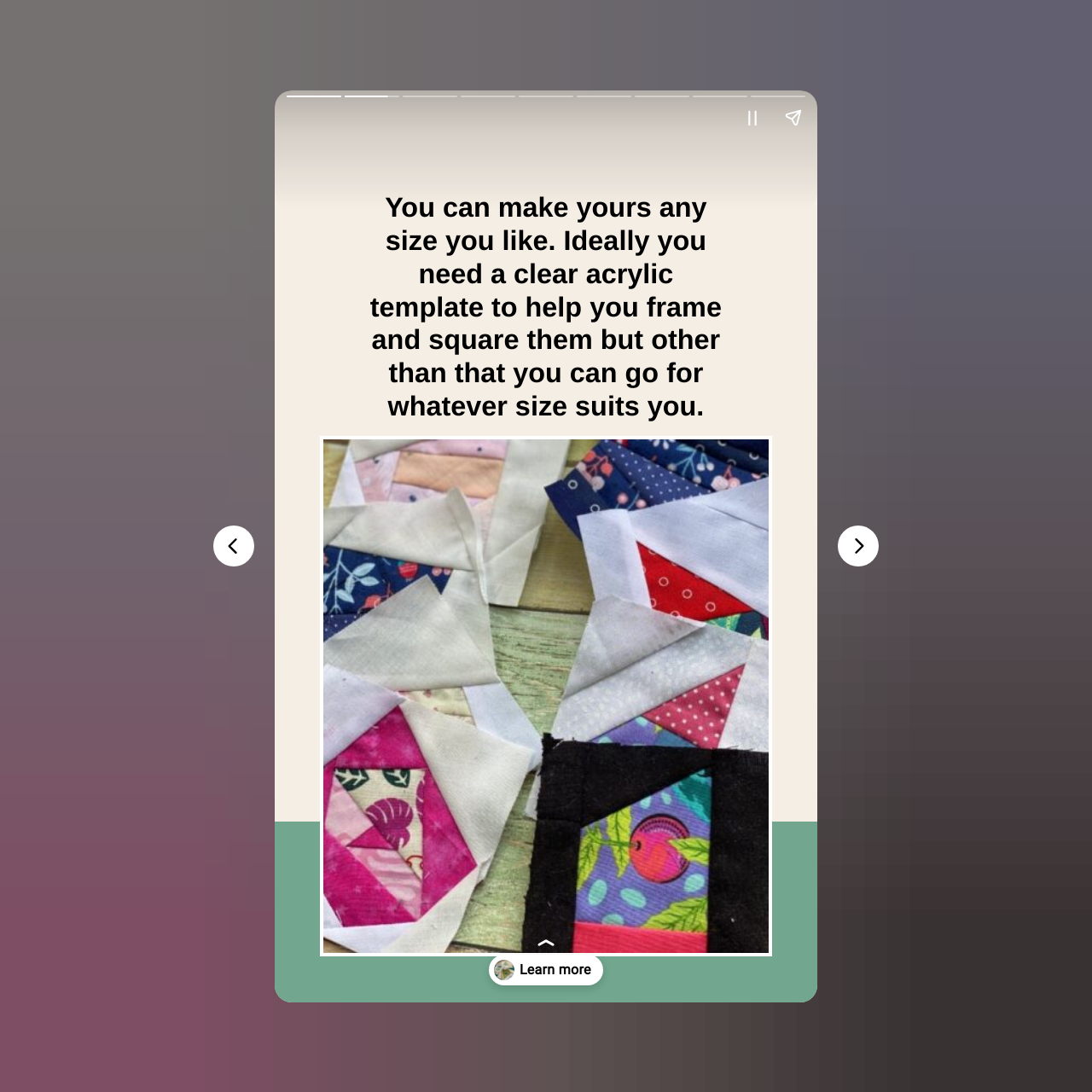Reply to the question below using a single word or brief phrase:
How many buttons are on the webpage?

5